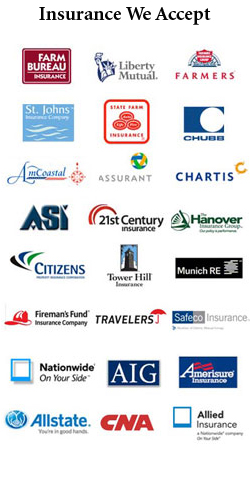How many insurance companies are represented?
Refer to the image and give a detailed response to the question.

The image displays logos of well-known insurers, including Liberty Mutual, Farmers, St. Johns, State Farm, and more, indicating that there are more than 5 insurance companies represented.